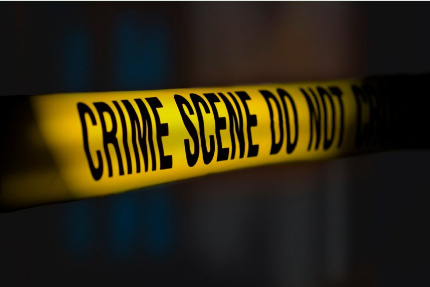Refer to the image and provide an in-depth answer to the question: 
What is the purpose of the police tape?

The police tape is used to restrict access to the crime scene, ensuring that only authorized individuals can enter the area, and maintaining the integrity of the investigation.